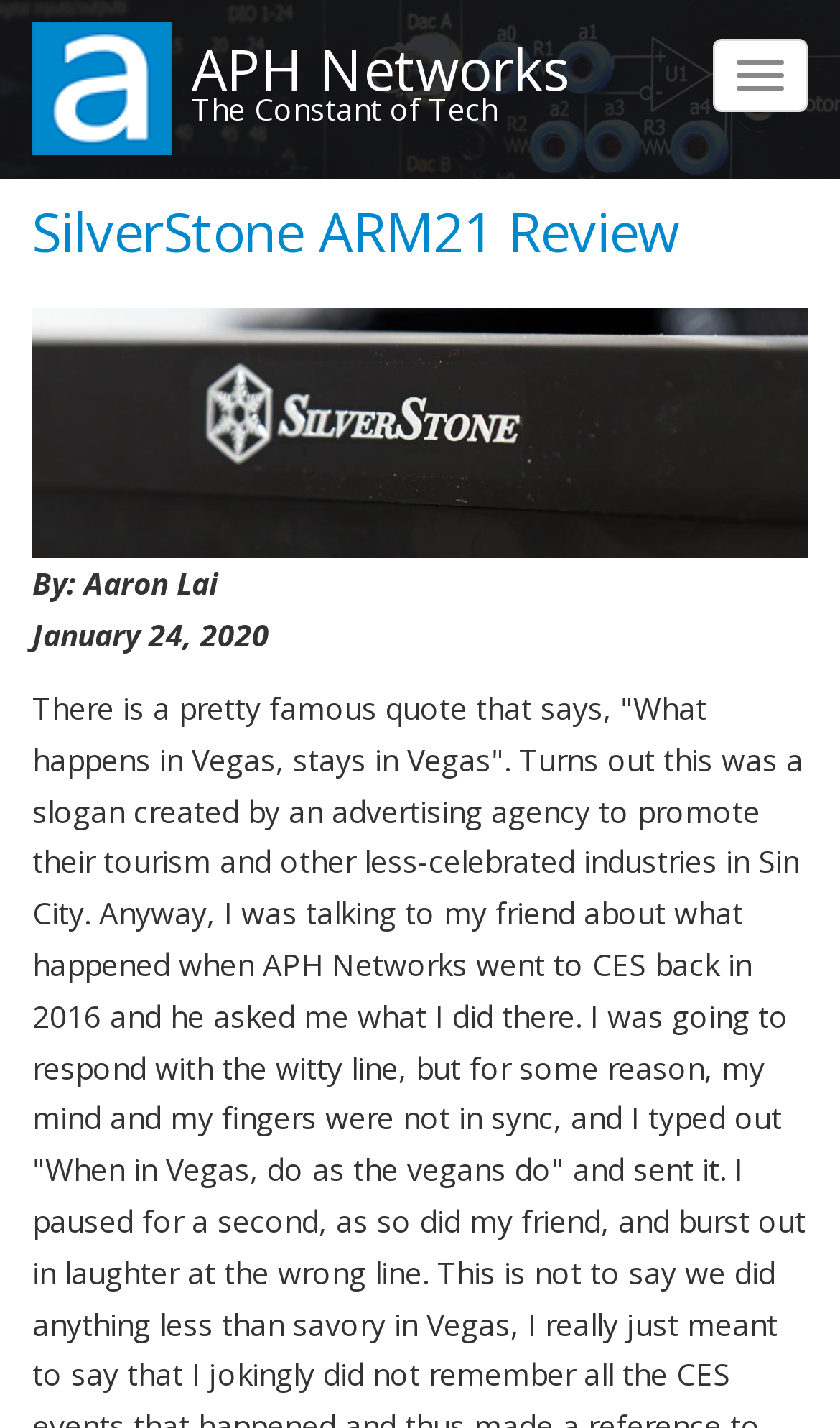Find and generate the main title of the webpage.

SilverStone ARM21 Review